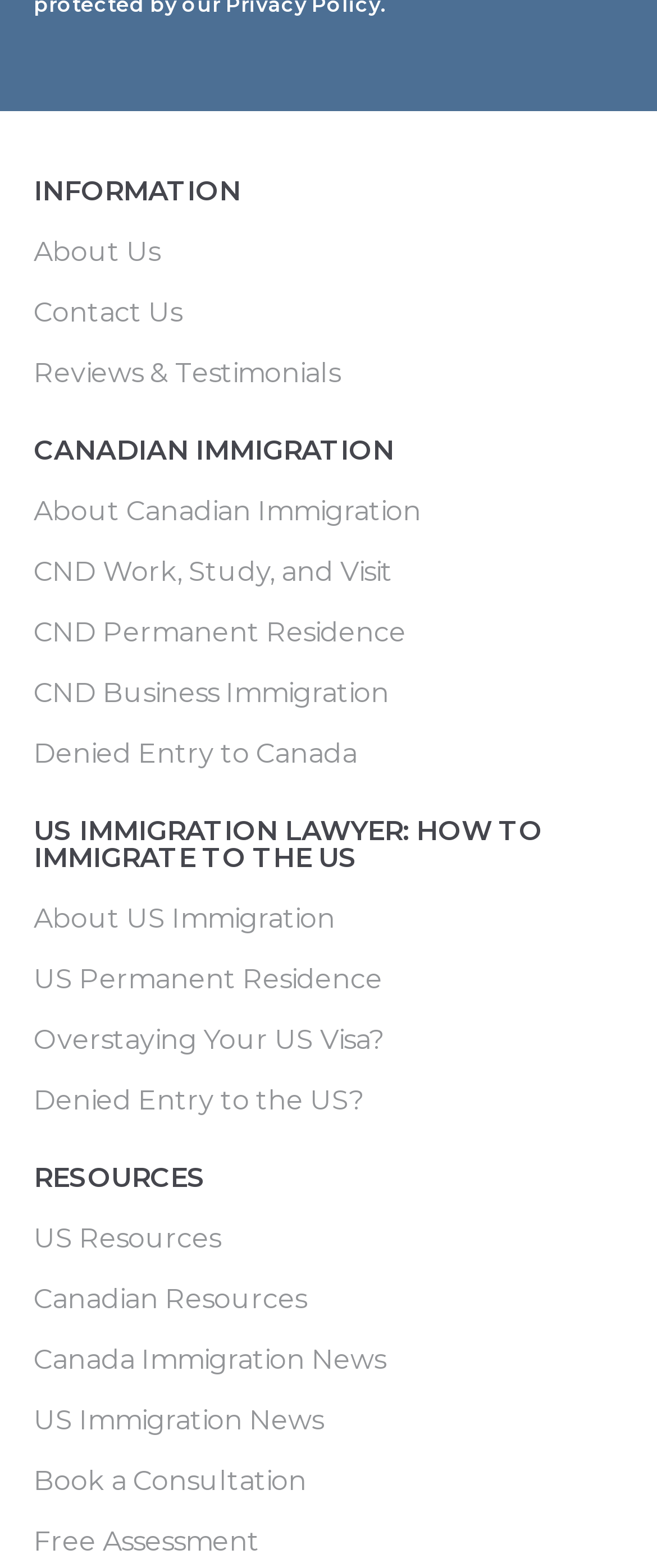Identify the bounding box coordinates of the clickable region necessary to fulfill the following instruction: "Book a consultation". The bounding box coordinates should be four float numbers between 0 and 1, i.e., [left, top, right, bottom].

[0.051, 0.937, 0.949, 0.954]